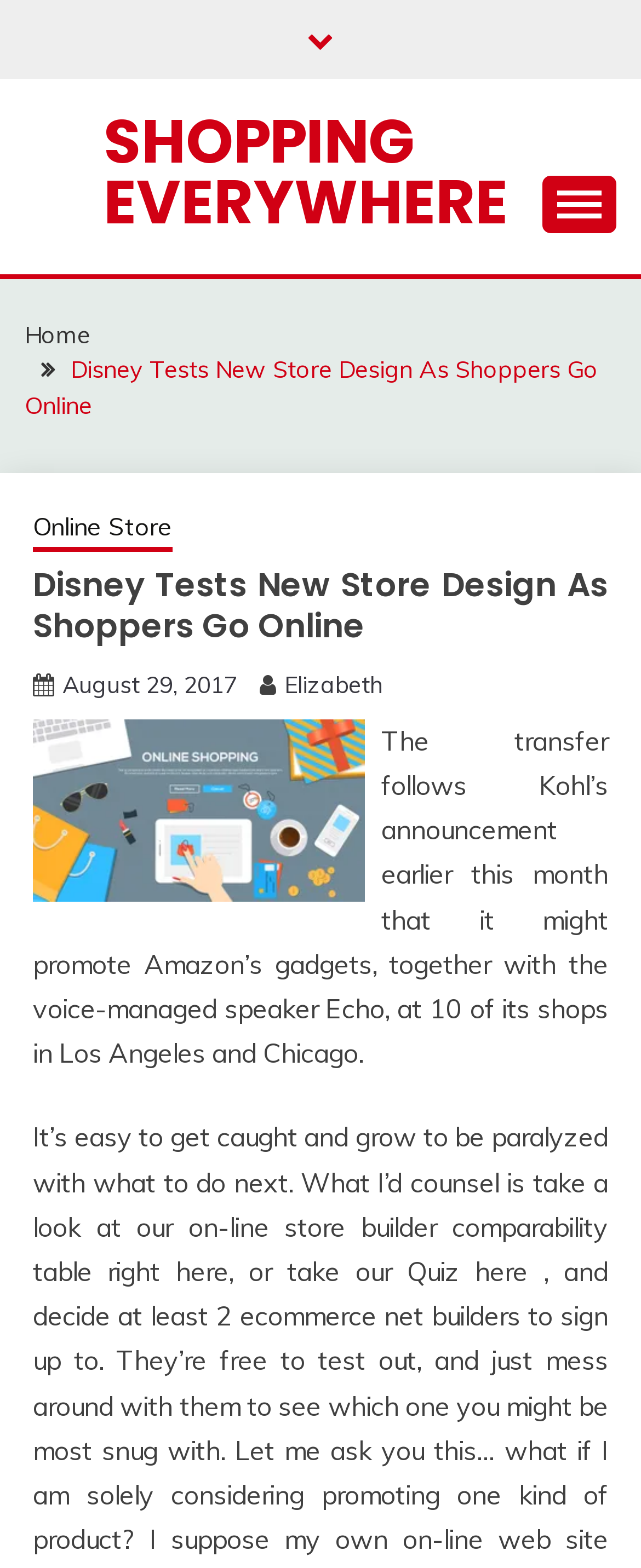Generate the text content of the main heading of the webpage.

Disney Tests New Store Design As Shoppers Go Online